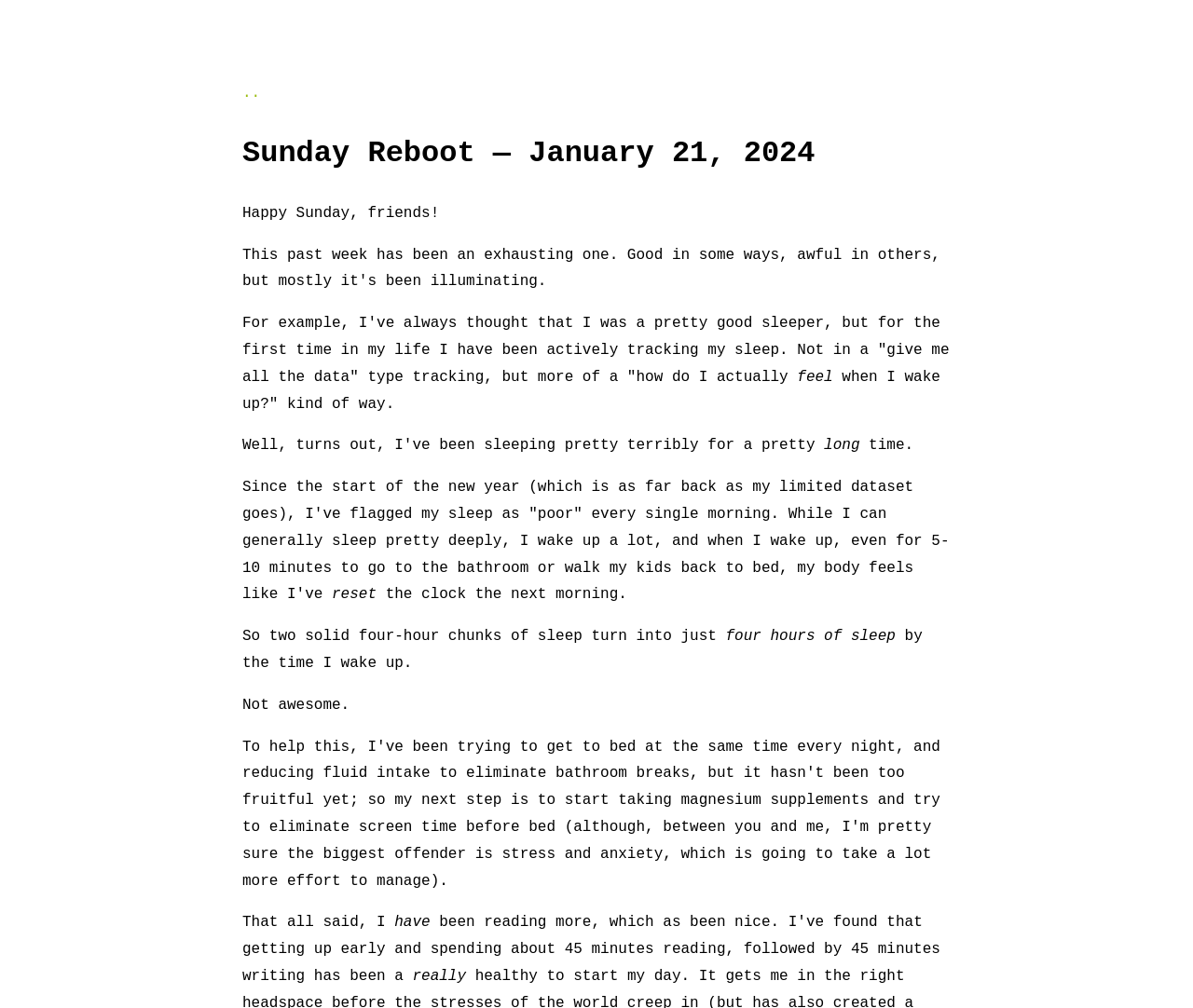Provide a short, one-word or phrase answer to the question below:
How does the author feel when waking up?

Not awesome